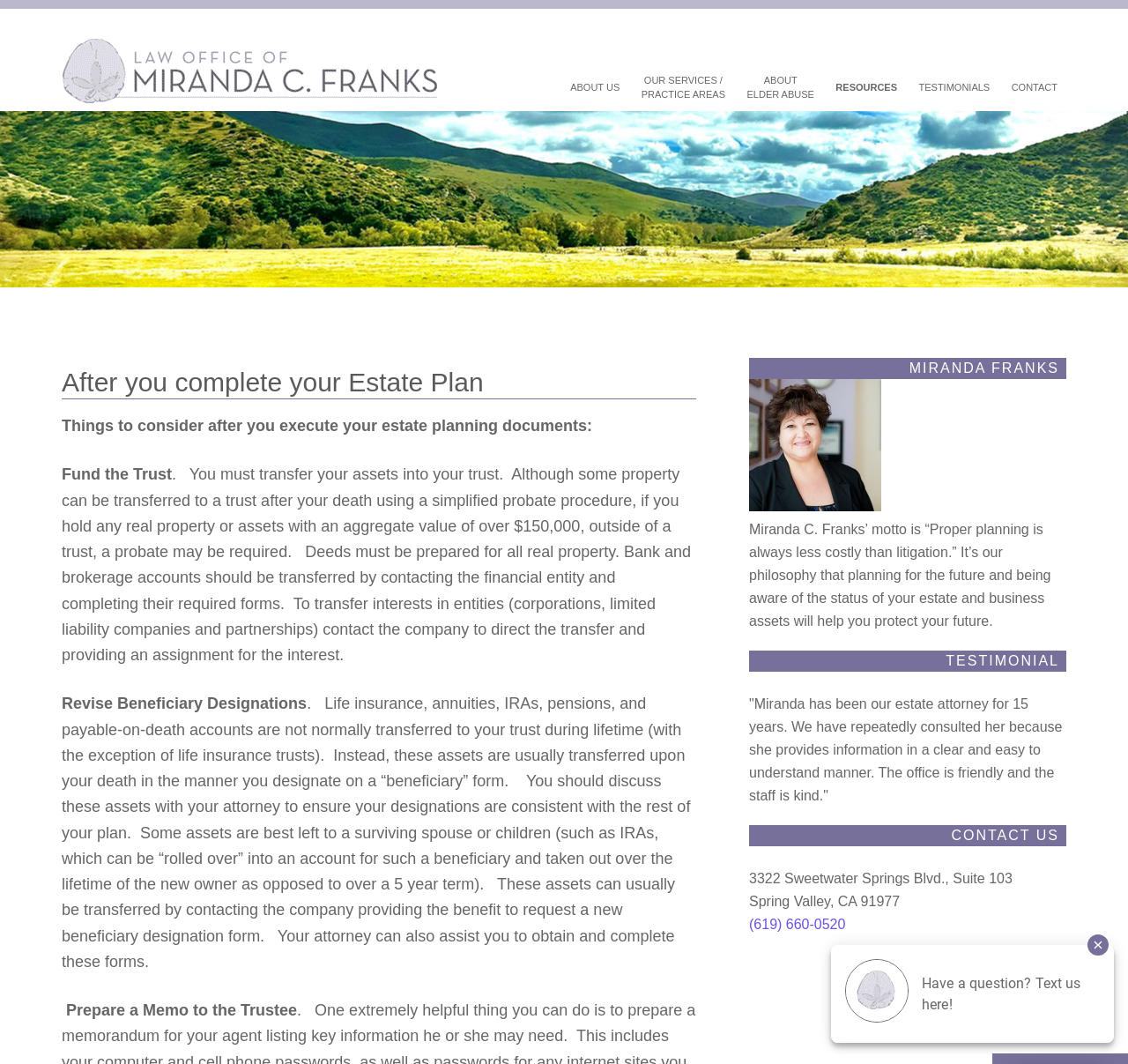Find the bounding box coordinates for the element described here: "Frank's Law Offices".

[0.055, 0.033, 0.391, 0.099]